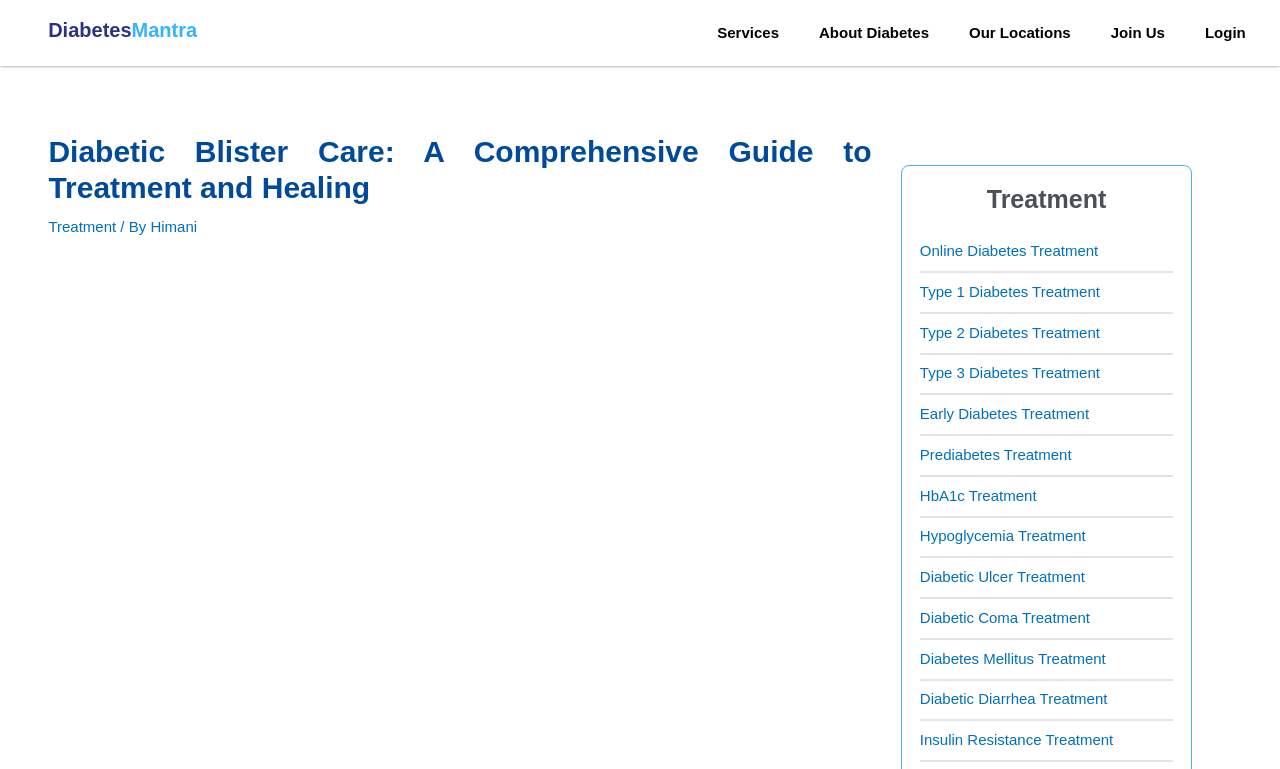Bounding box coordinates should be provided in the format (top-left x, top-left y, bottom-right x, bottom-right y) with all values between 0 and 1. Identify the bounding box for this UI element: Diabetic Diarrhea Treatment

[0.719, 0.898, 0.865, 0.92]